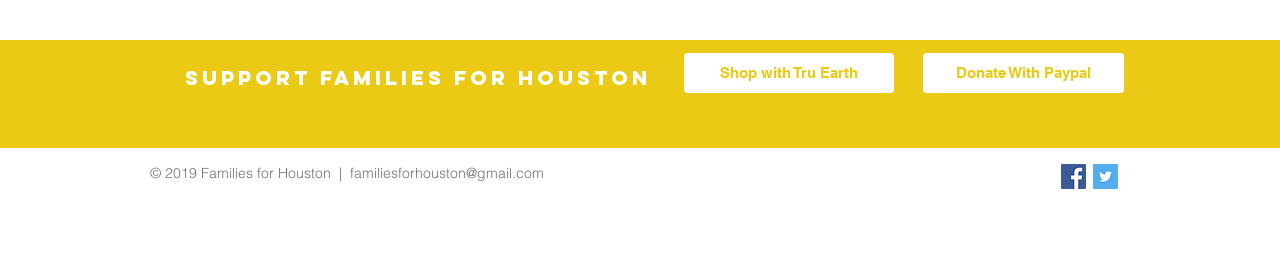What is the email address provided?
Give a thorough and detailed response to the question.

The email address is provided as a link element with the text 'familiesforhouston@gmail.com' located at the bottom of the webpage.